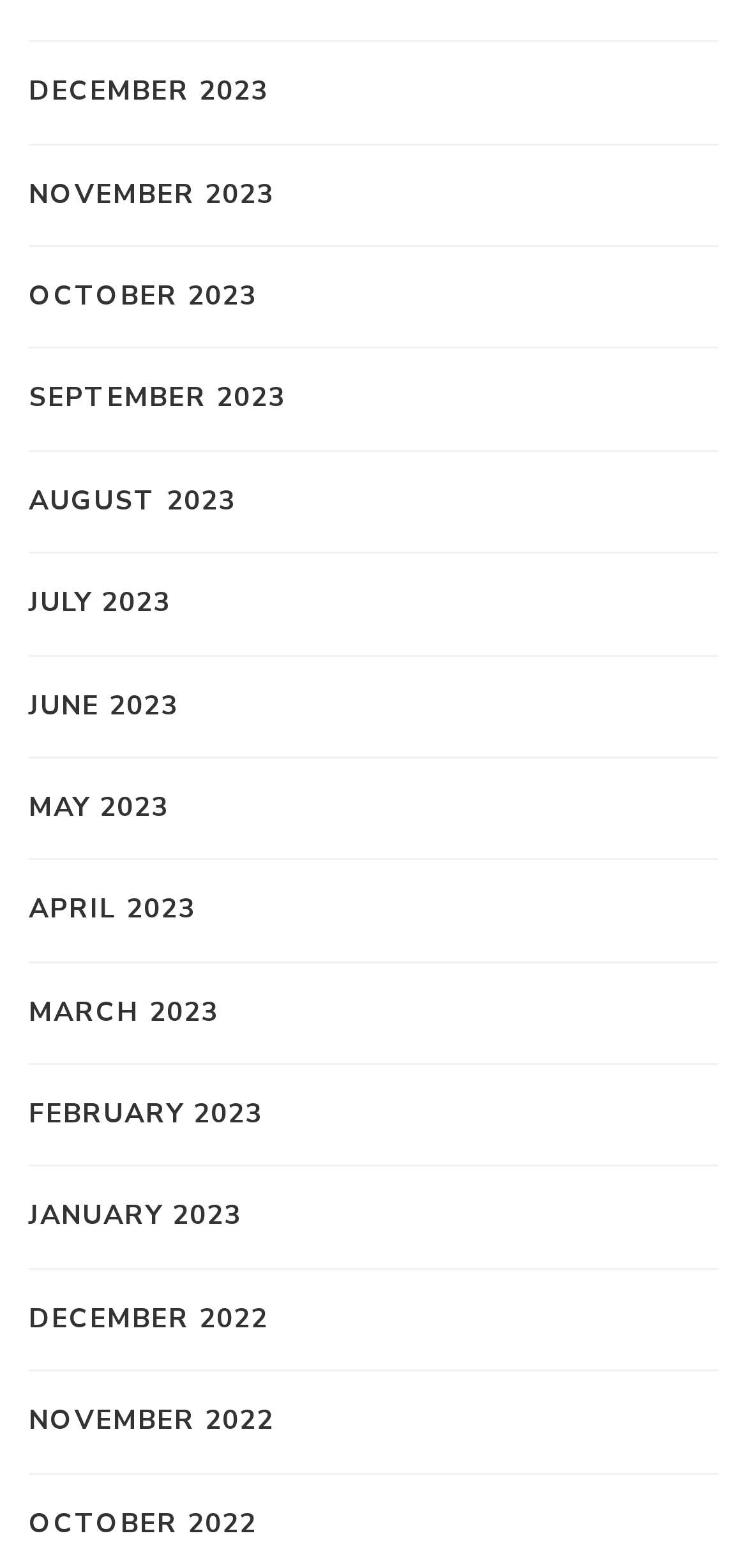Provide your answer to the question using just one word or phrase: What is the earliest month listed?

December 2022